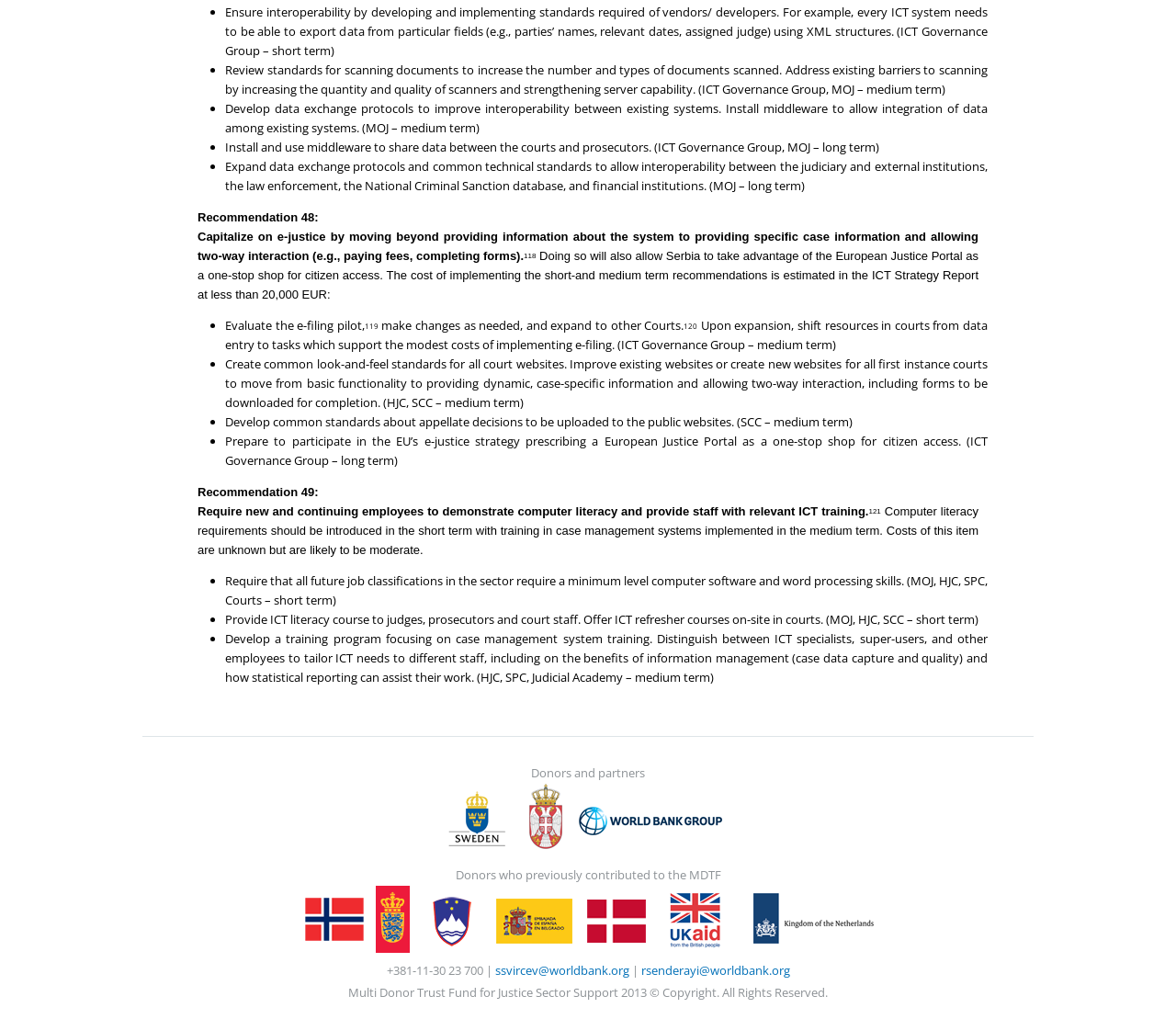What is the contact email address of the Multi Donor Trust Fund for Justice Sector Support?
Using the image as a reference, give an elaborate response to the question.

I found the contact information section on the webpage, which lists 'ssvircev@worldbank.org' as one of the email addresses.